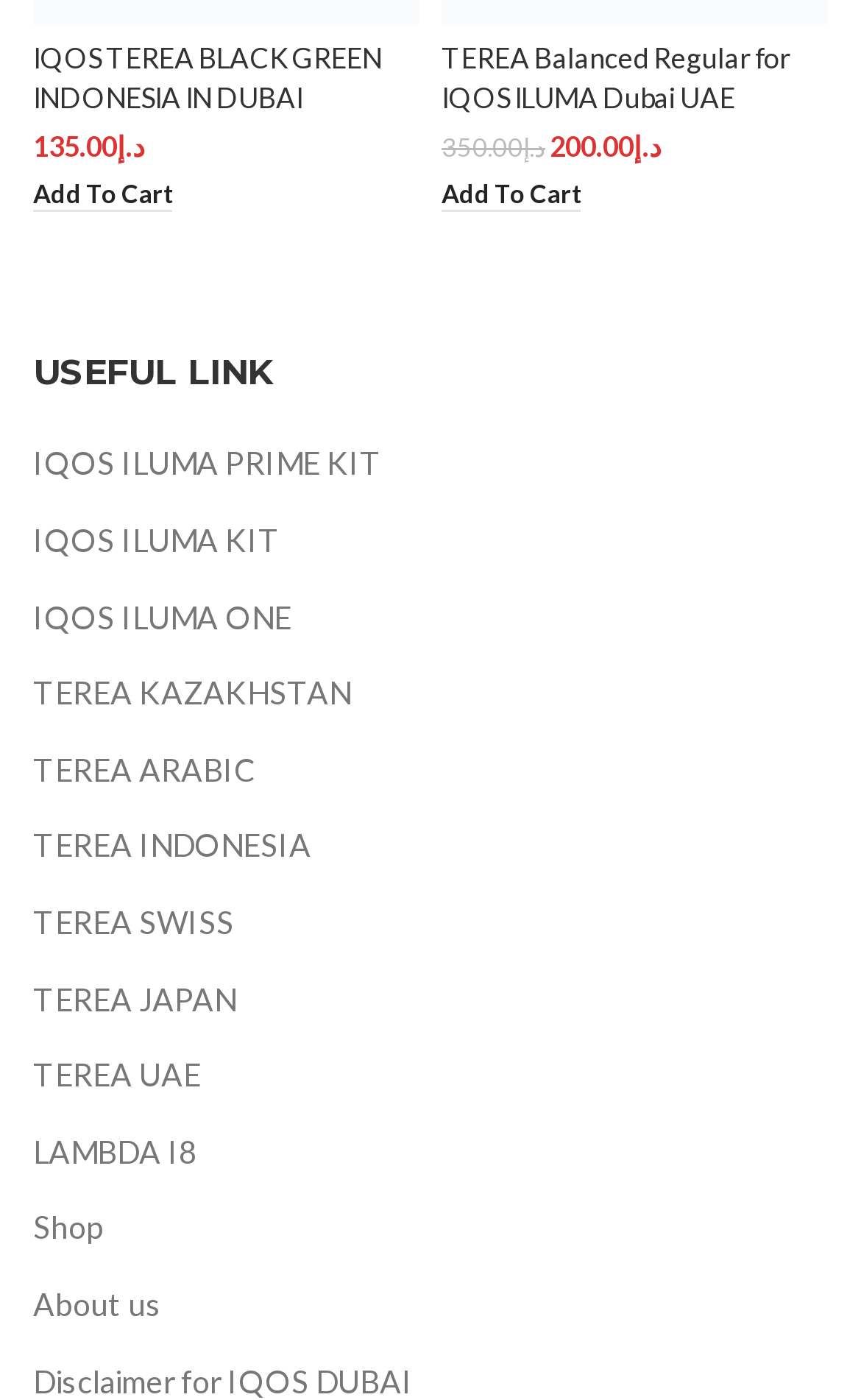Predict the bounding box for the UI component with the following description: "Add to cart".

[0.038, 0.128, 0.2, 0.151]